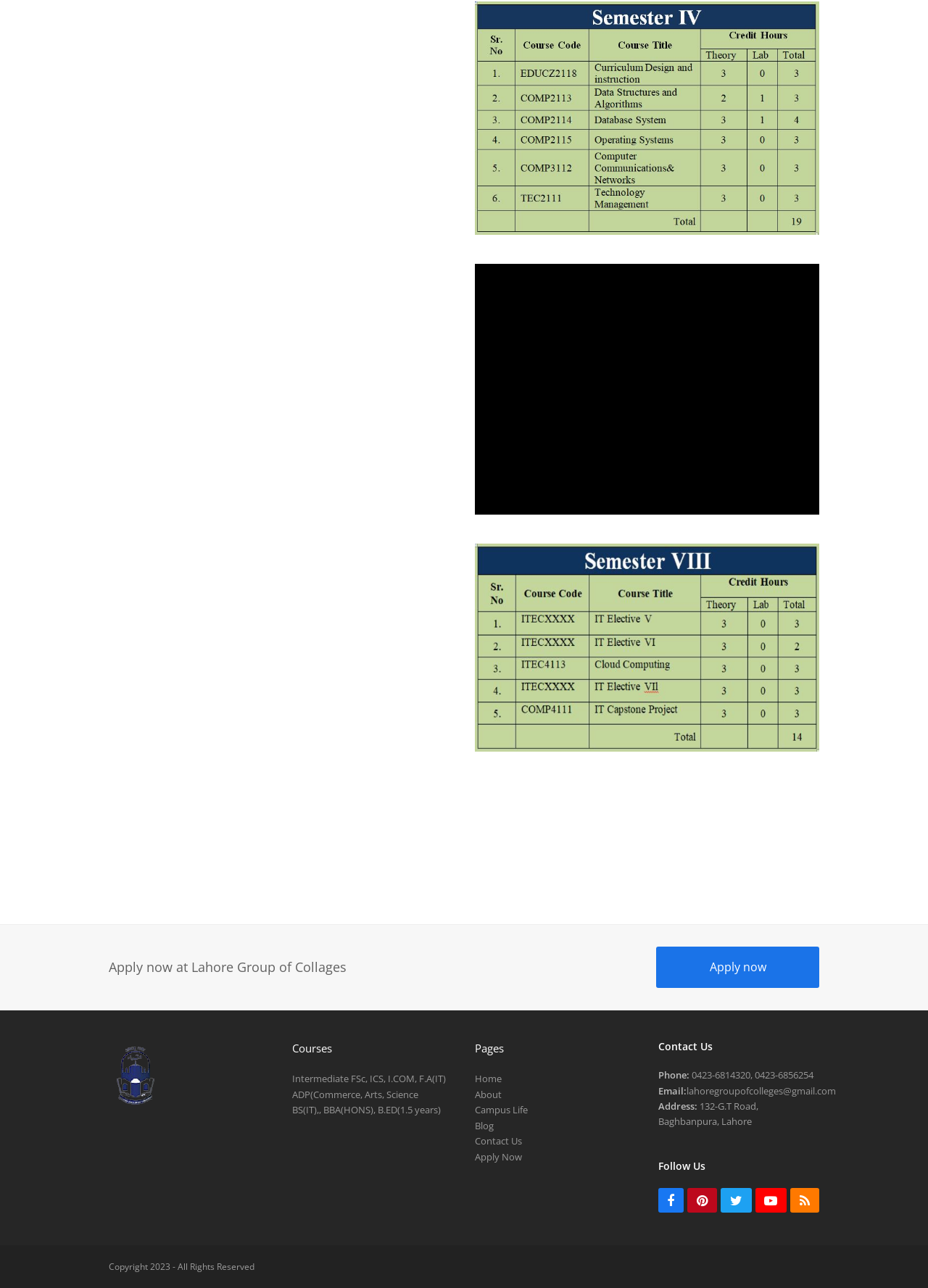Please find the bounding box coordinates (top-left x, top-left y, bottom-right x, bottom-right y) in the screenshot for the UI element described as follows: ADP(Commerce, Arts, Science

[0.314, 0.845, 0.45, 0.855]